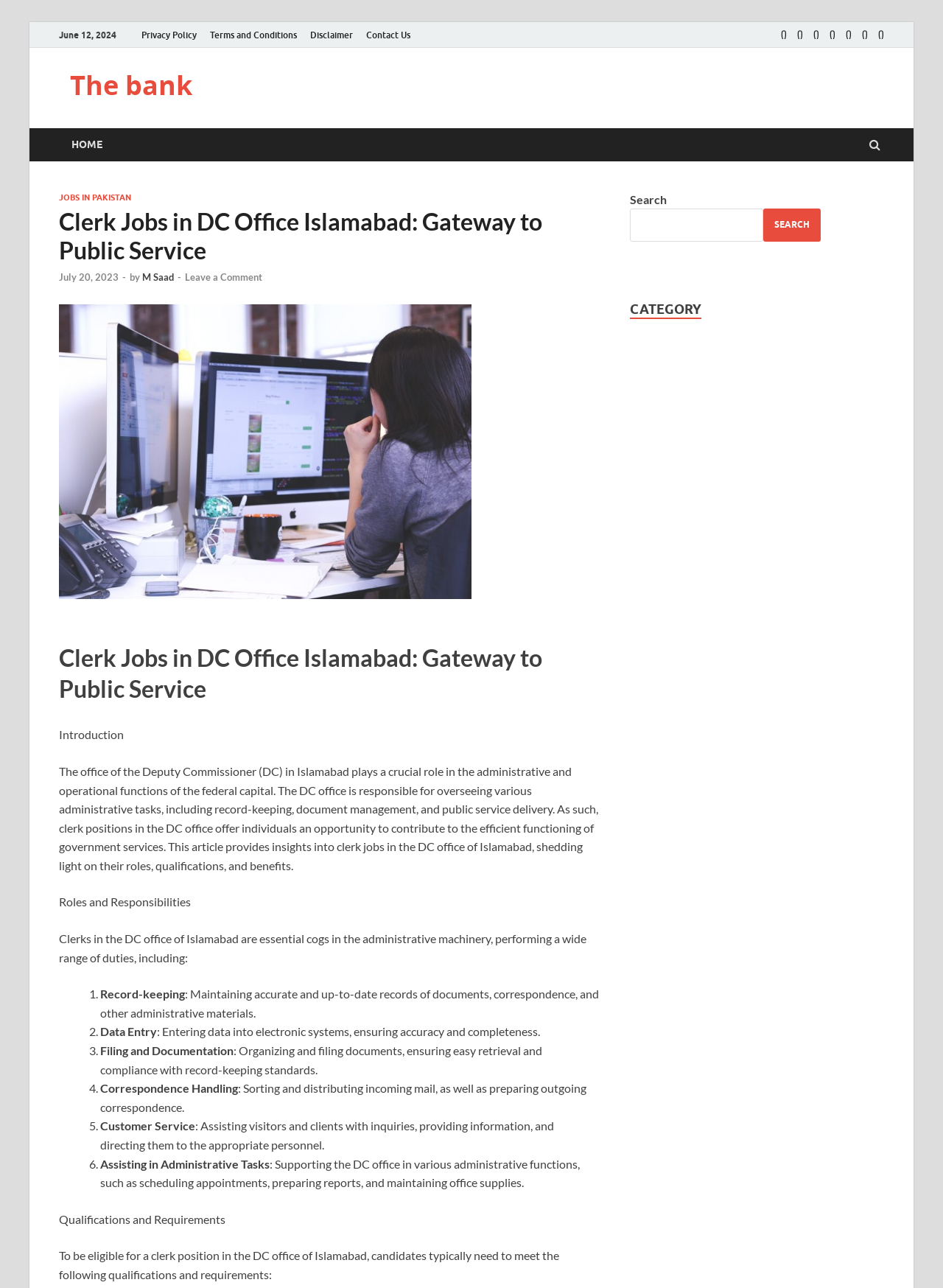Give a comprehensive overview of the webpage, including key elements.

This webpage is about Clerk Jobs in DC Office Islamabad, providing information on the roles, qualifications, and benefits of these positions. At the top of the page, there is a date "June 12, 2024" and a series of links to "Privacy Policy", "Terms and Conditions", "Disclaimer", and "Contact Us". On the right side, there are links to different countries, including Australia, Canada, Dubai UAE, New Zealand, Poland, and Qatar.

Below these links, there is a prominent link to "The bank" and a heading "Clerk Jobs in DC Office Islamabad: Gateway to Public Service". Under this heading, there is a brief introduction to the DC office in Islamabad and its administrative functions. The article then delves into the roles and responsibilities of clerks in the DC office, including record-keeping, data entry, filing and documentation, correspondence handling, customer service, and assisting in administrative tasks.

The webpage also discusses the qualifications and requirements for clerk positions in the DC office, including the necessary education and experience. On the right side of the page, there is a search bar with a button labeled "SEARCH". Below the search bar, there is a heading "CATEGORY" but no specific categories are listed. At the bottom of the page, there is a link to "HOME" and another link to "JOBS IN PAKISTAN".